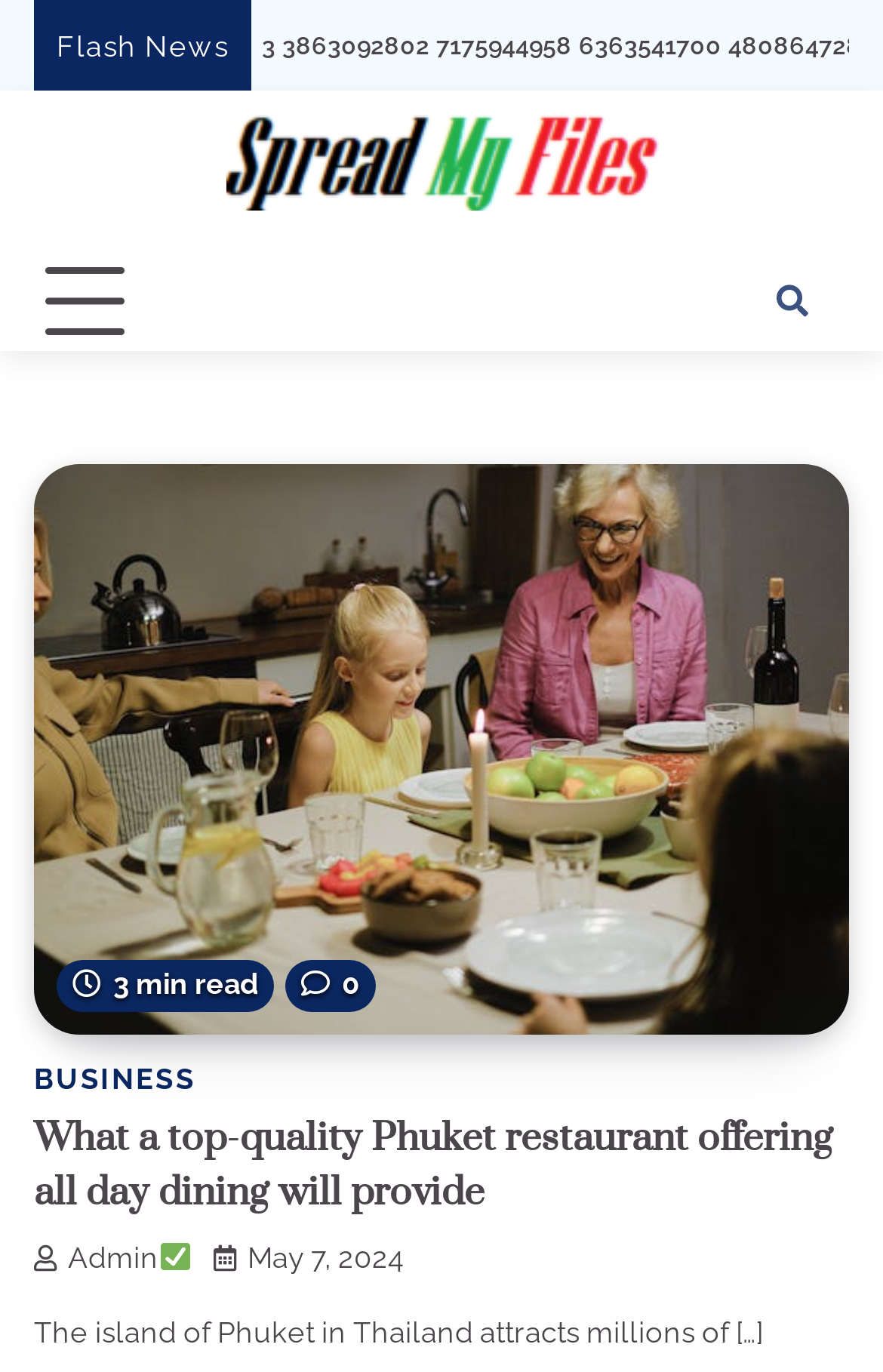Find the bounding box of the UI element described as follows: "alt="Spread My Files"".

[0.255, 0.083, 0.745, 0.165]